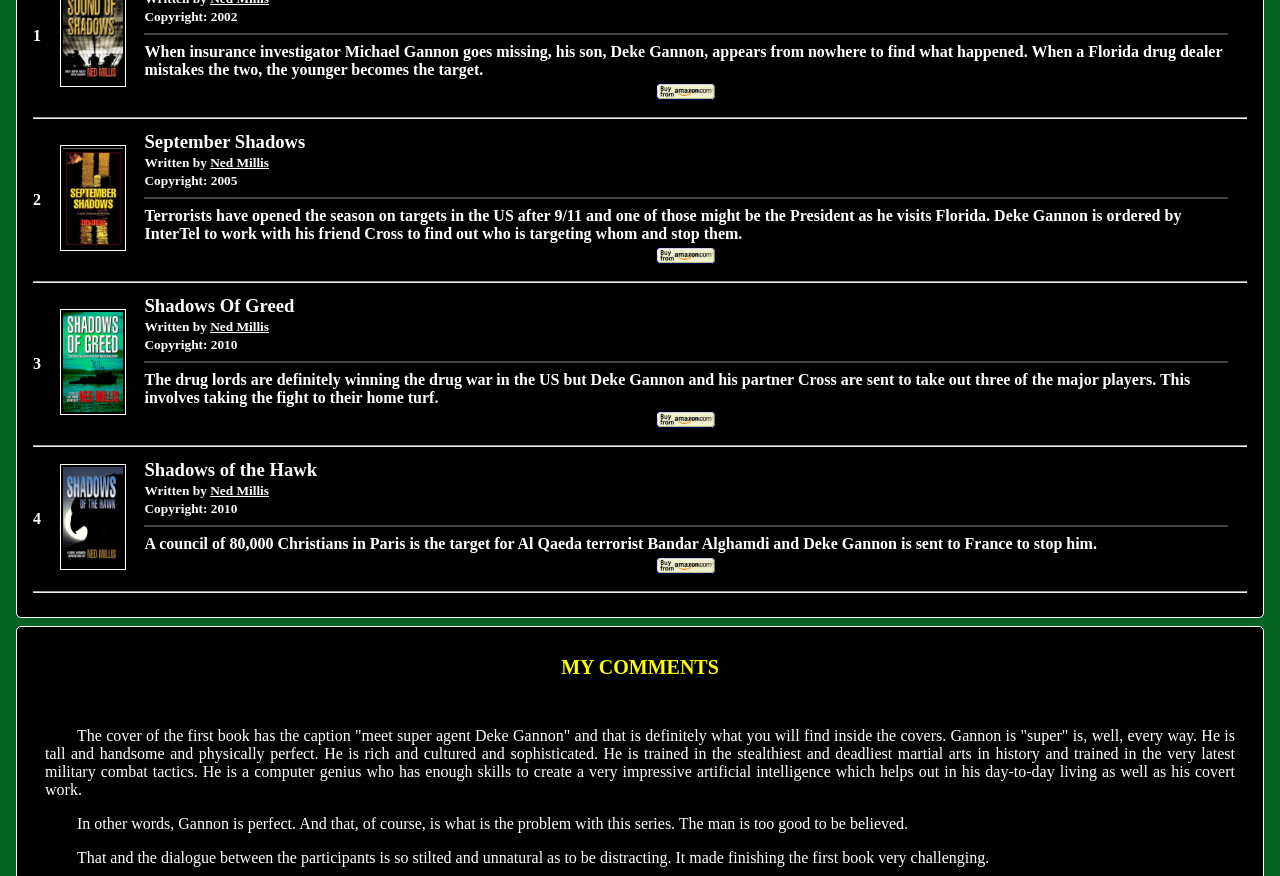Who is the author of the book 'September Shadows'?
Using the image as a reference, answer the question with a short word or phrase.

Ned Millis